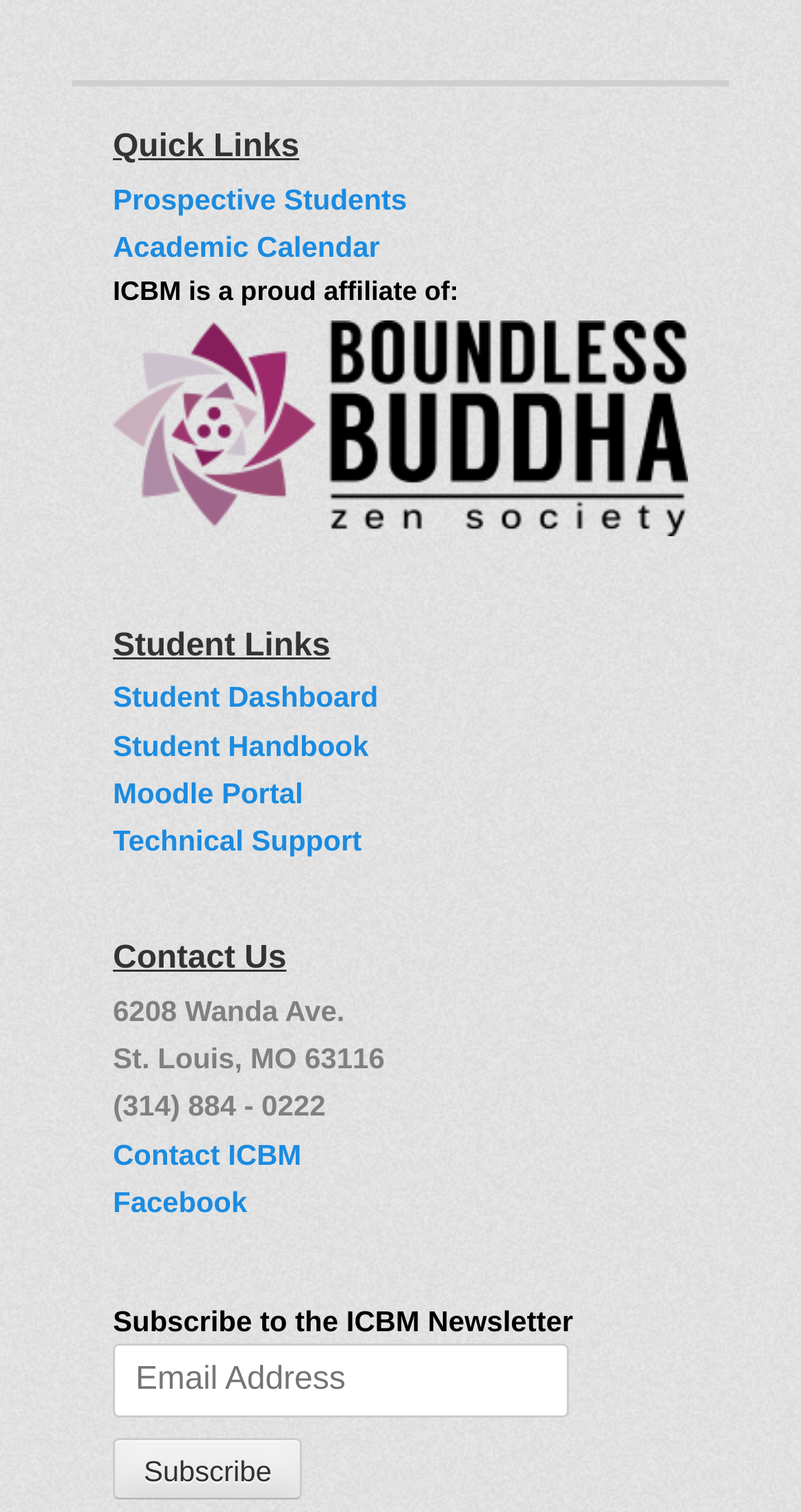What is the address of ICBM?
Give a detailed response to the question by analyzing the screenshot.

I found the address of ICBM by looking at the headings under the 'Contact Us' section, which lists the address as '6208 Wanda Ave.' and 'St. Louis, MO 63116'.